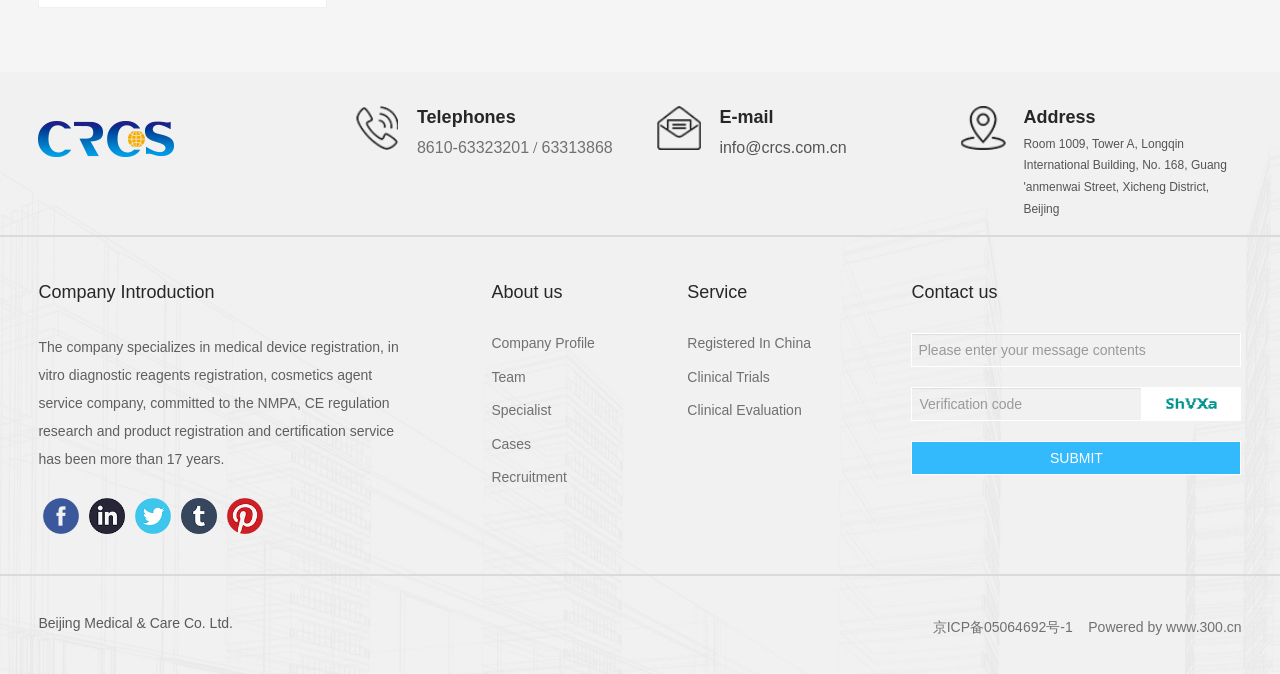What social media platforms does the company have?
Analyze the screenshot and provide a detailed answer to the question.

The social media platforms of the company can be found at the bottom of the webpage, where there are icons and links to Facebook, Linkedin, Twitter, Tumblr, and Pinterest.